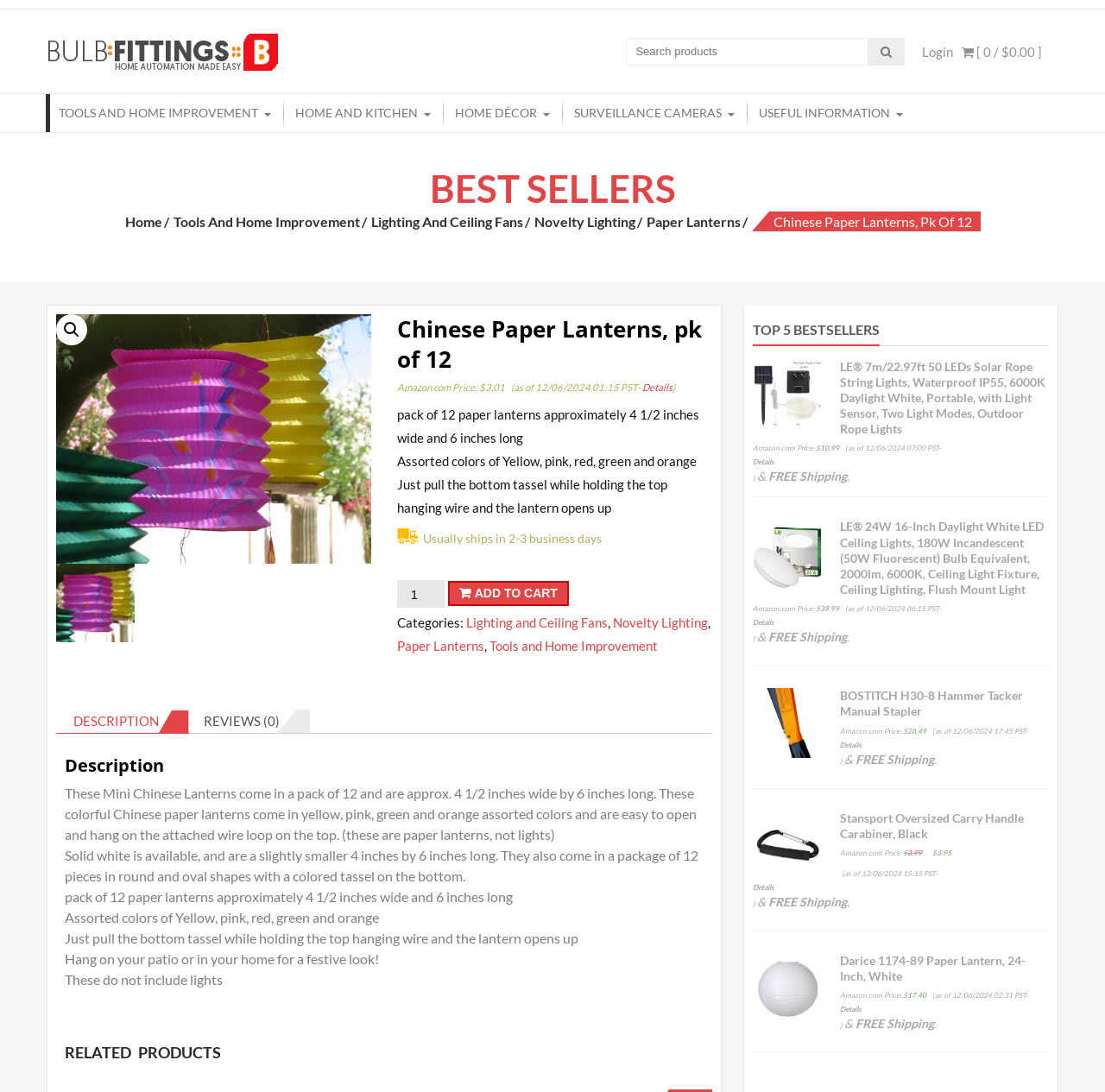Please identify the bounding box coordinates of the element's region that should be clicked to execute the following instruction: "Add to cart". The bounding box coordinates must be four float numbers between 0 and 1, i.e., [left, top, right, bottom].

[0.405, 0.532, 0.515, 0.555]